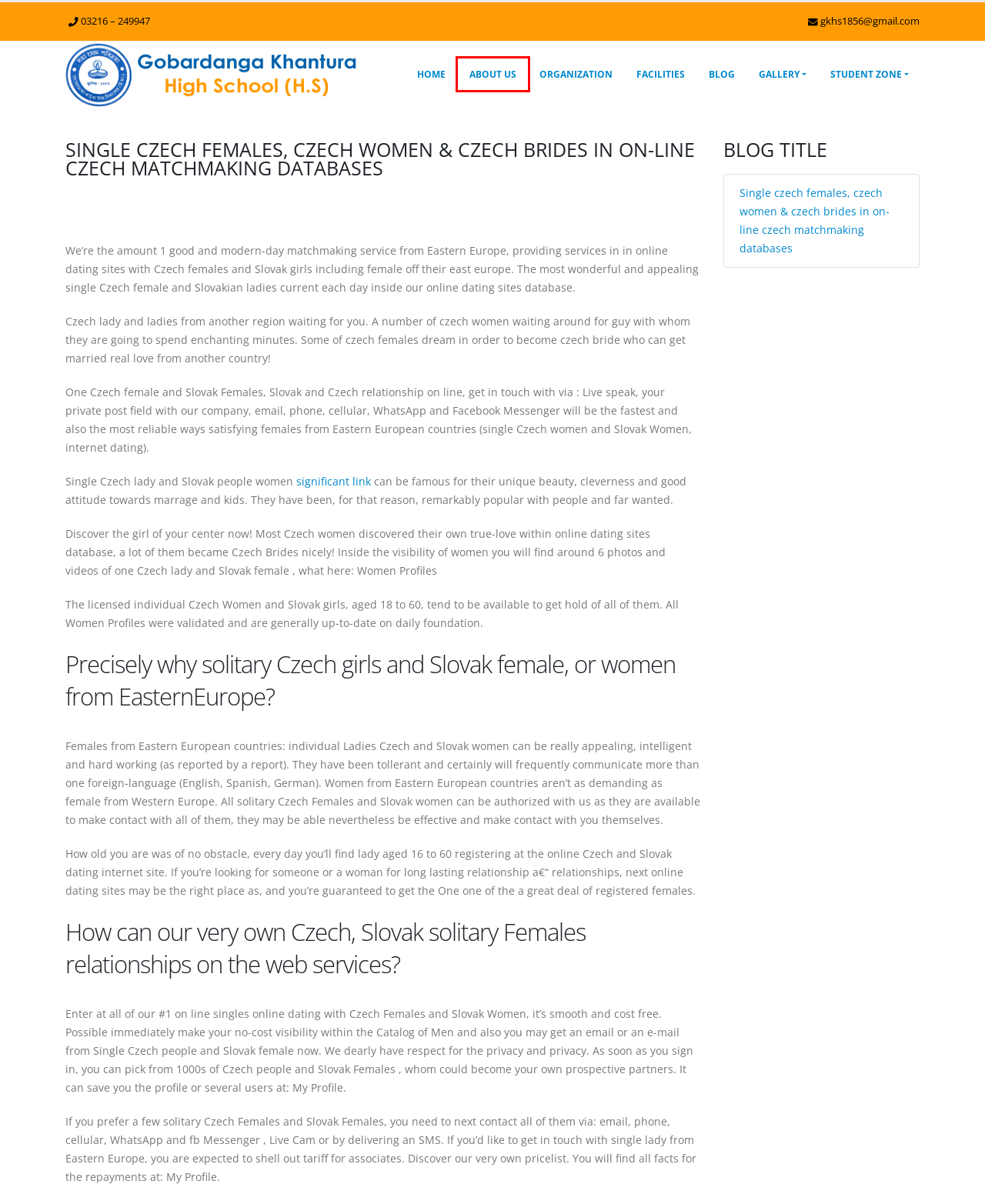Examine the screenshot of a webpage featuring a red bounding box and identify the best matching webpage description for the new page that results from clicking the element within the box. Here are the options:
A. Organization |
B. Log In |
C. African Chat Room: Find Singles Quickly In Africa For Online Dating
D. Register |
E. Facilities |
F. Edit Profile |
G. Gallery |
H. About |

H